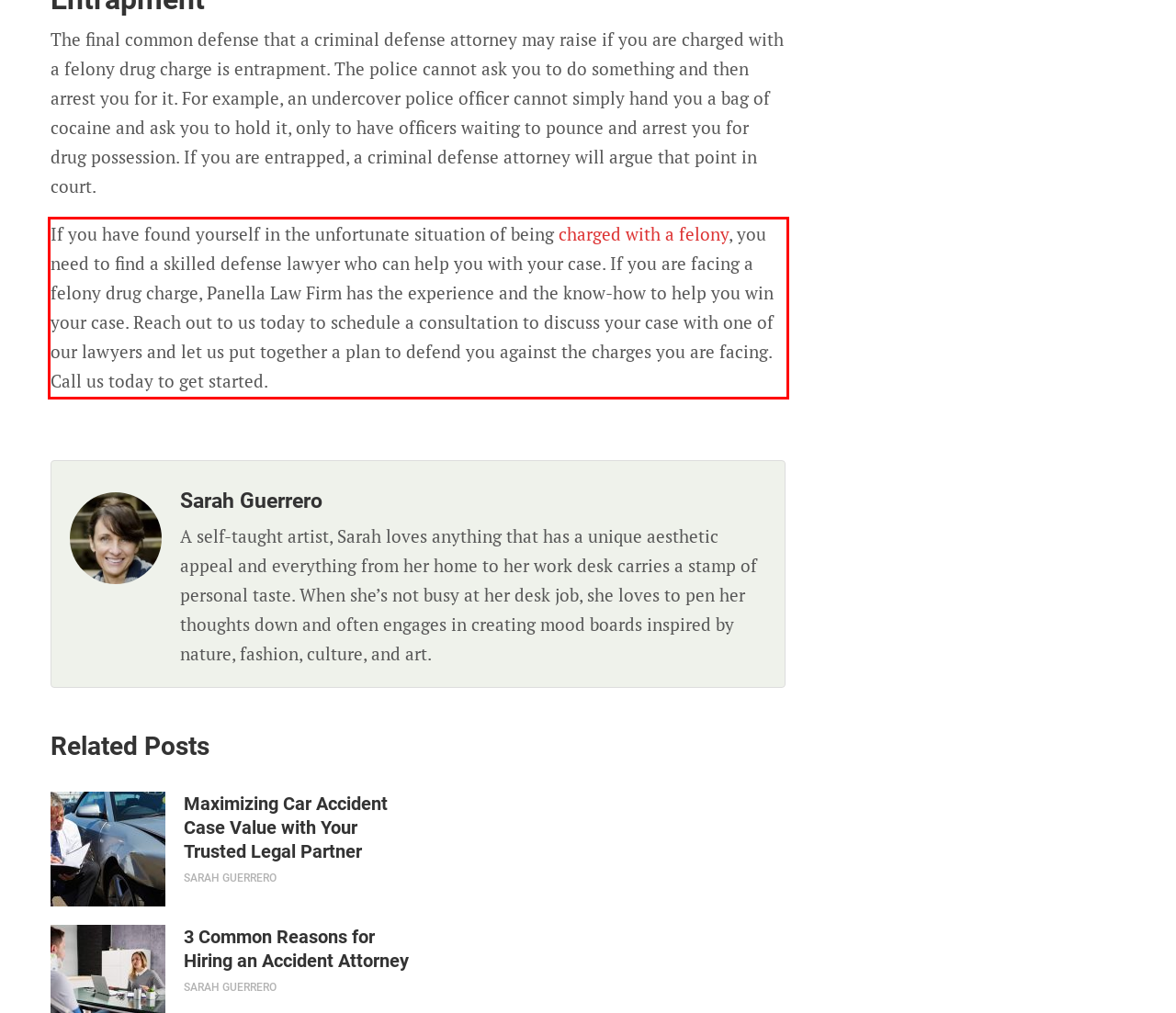Within the screenshot of a webpage, identify the red bounding box and perform OCR to capture the text content it contains.

If you have found yourself in the unfortunate situation of being charged with a felony, you need to find a skilled defense lawyer who can help you with your case. If you are facing a felony drug charge, Panella Law Firm has the experience and the know-how to help you win your case. Reach out to us today to schedule a consultation to discuss your case with one of our lawyers and let us put together a plan to defend you against the charges you are facing. Call us today to get started.